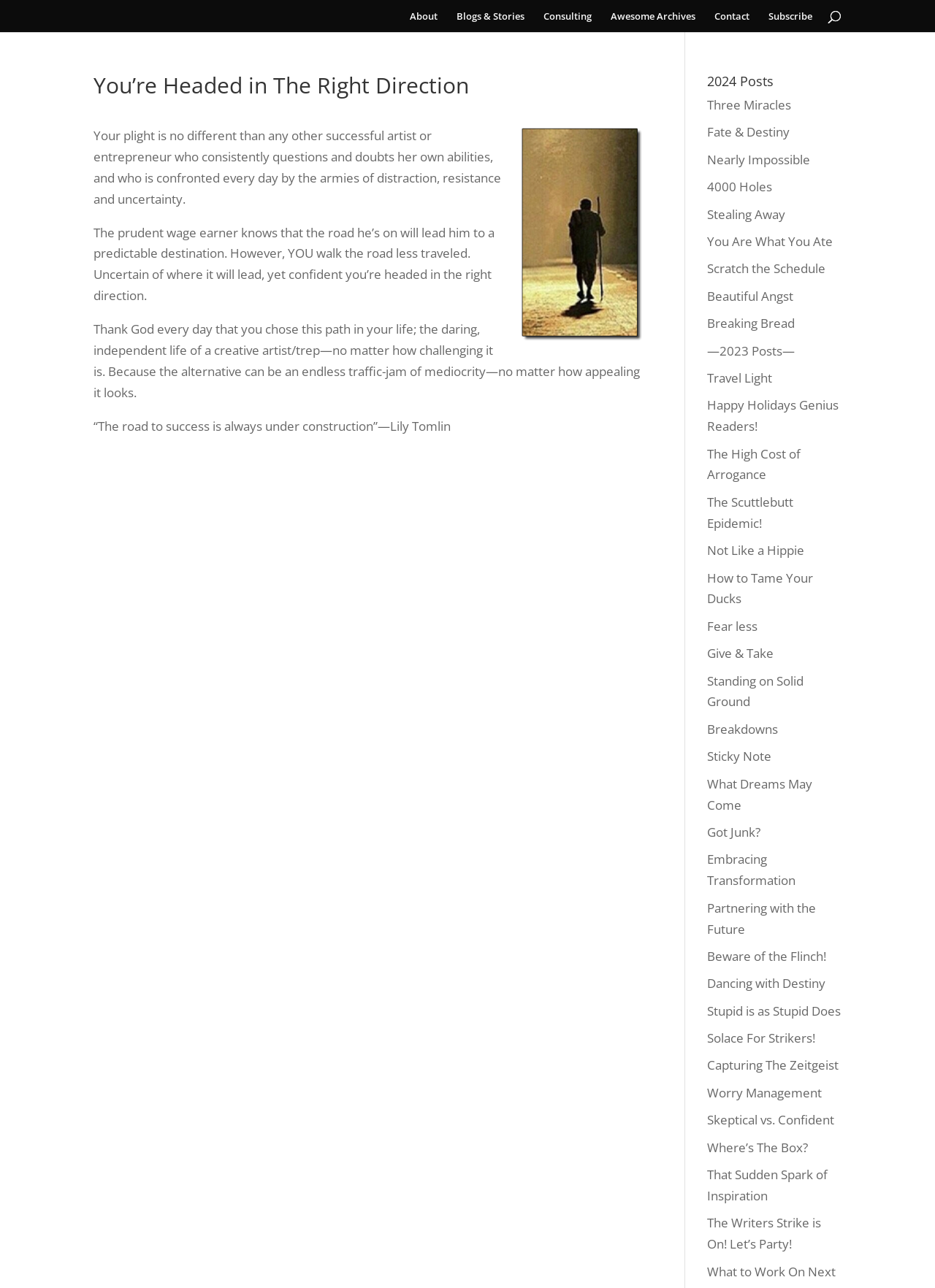Please answer the following question using a single word or phrase: 
What is the first article title on the webpage?

You’re Headed in The Right Direction